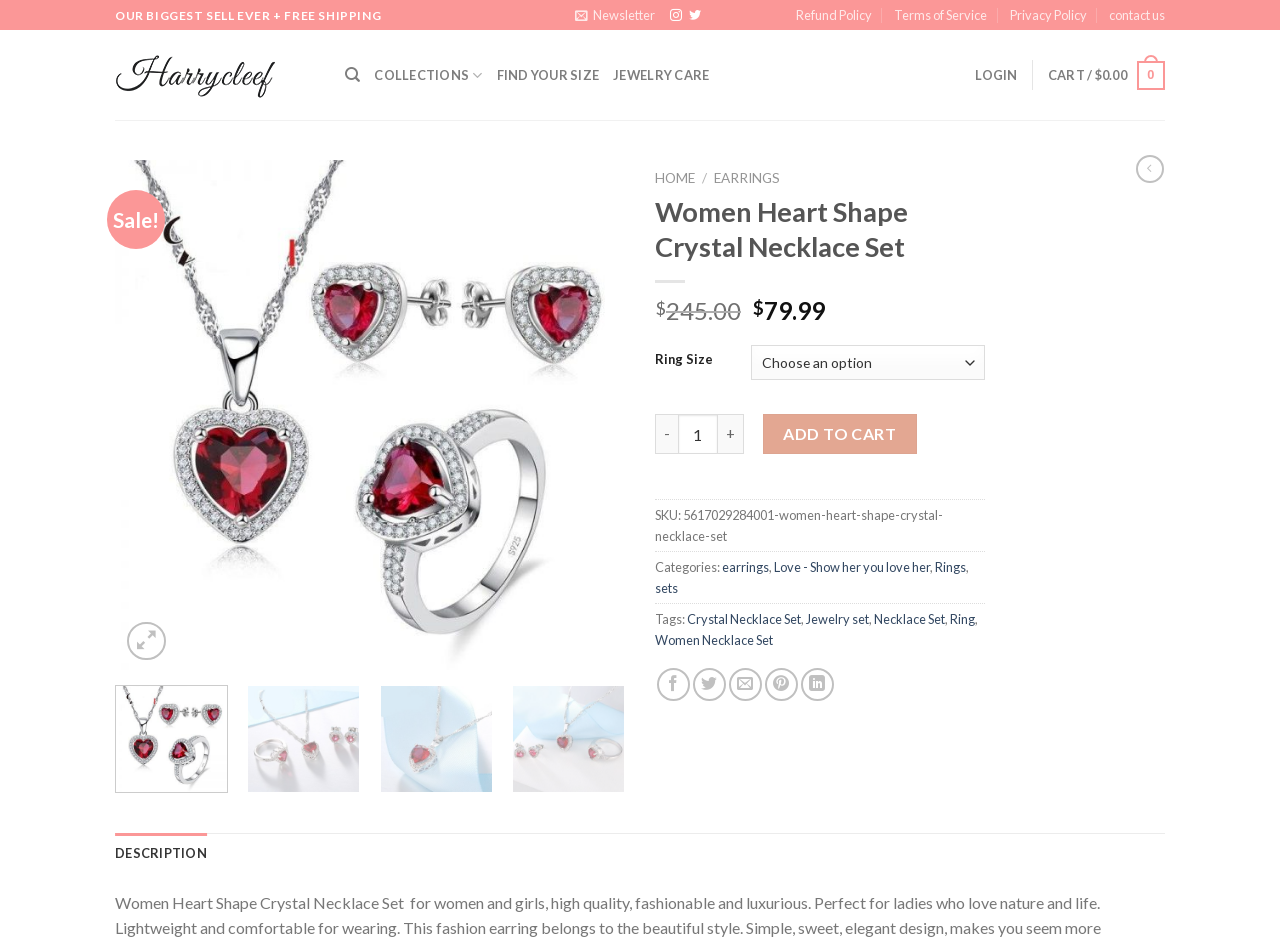Determine the webpage's heading and output its text content.

Women Heart Shape Crystal Necklace Set